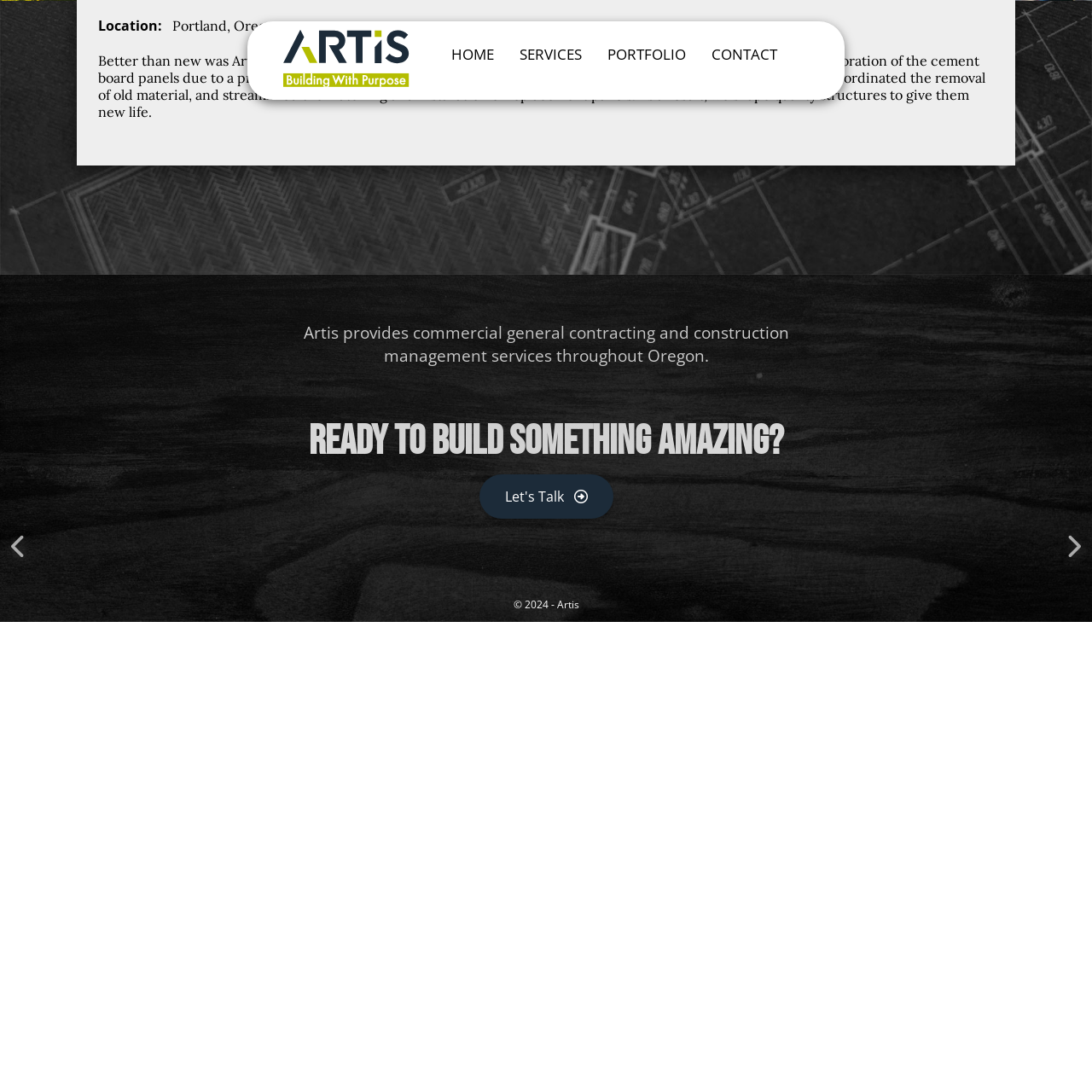Where is the Marvel 29 Apartments project located?
Answer the question with a single word or phrase derived from the image.

Portland, Oregon